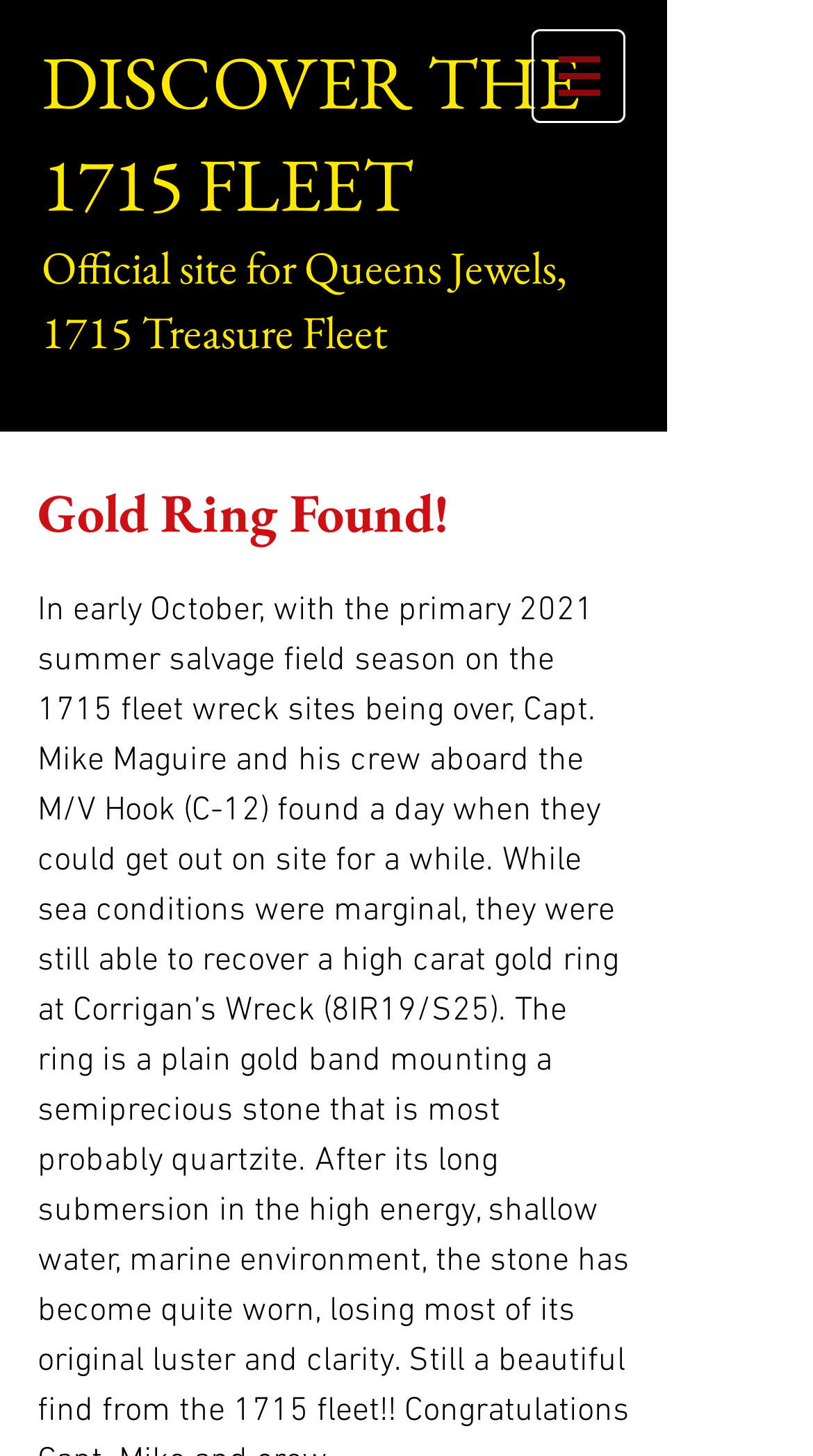Please answer the following query using a single word or phrase: 
What is the position of the image?

Above the navigation